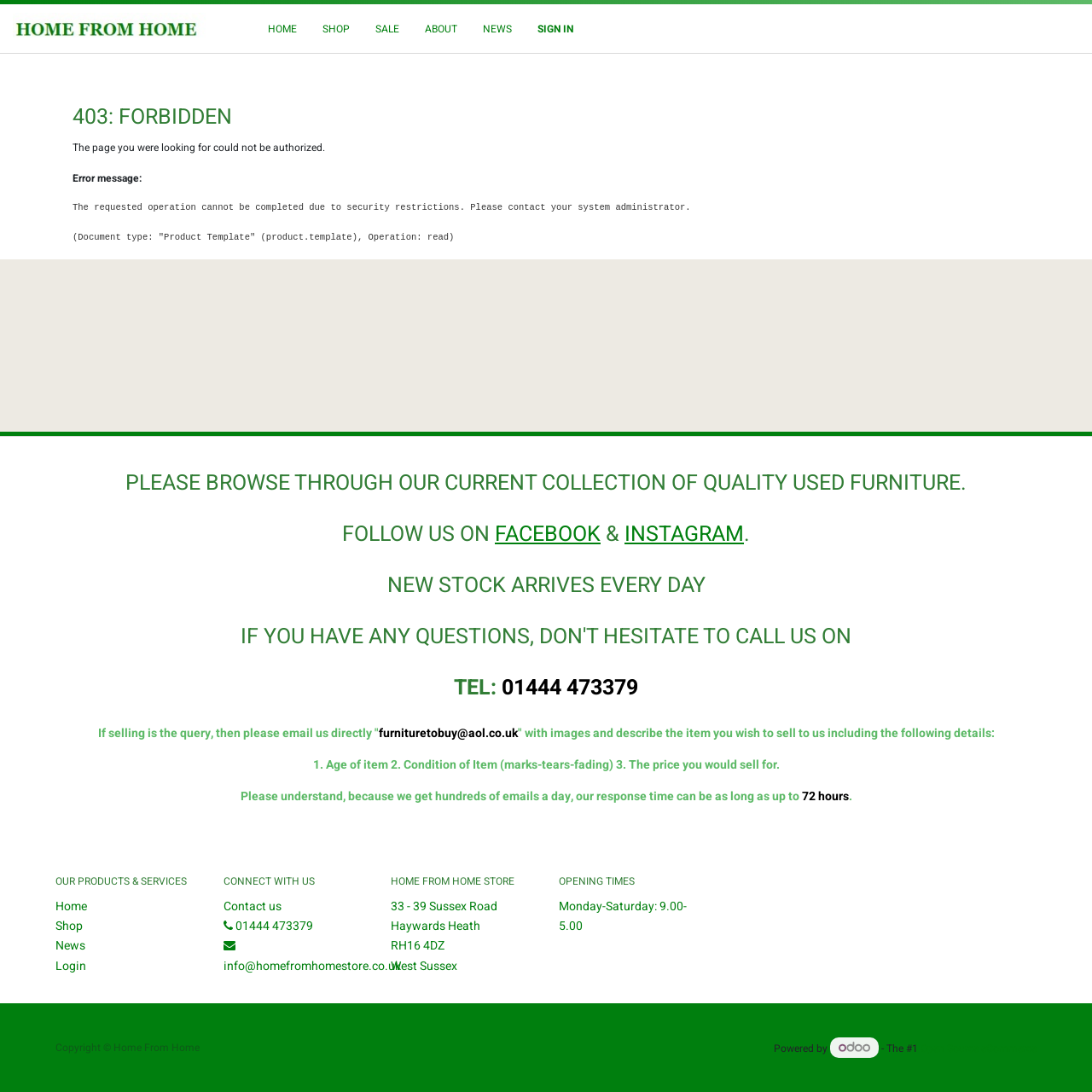Can you show the bounding box coordinates of the region to click on to complete the task described in the instruction: "Contact Home From Home"?

[0.204, 0.822, 0.258, 0.838]